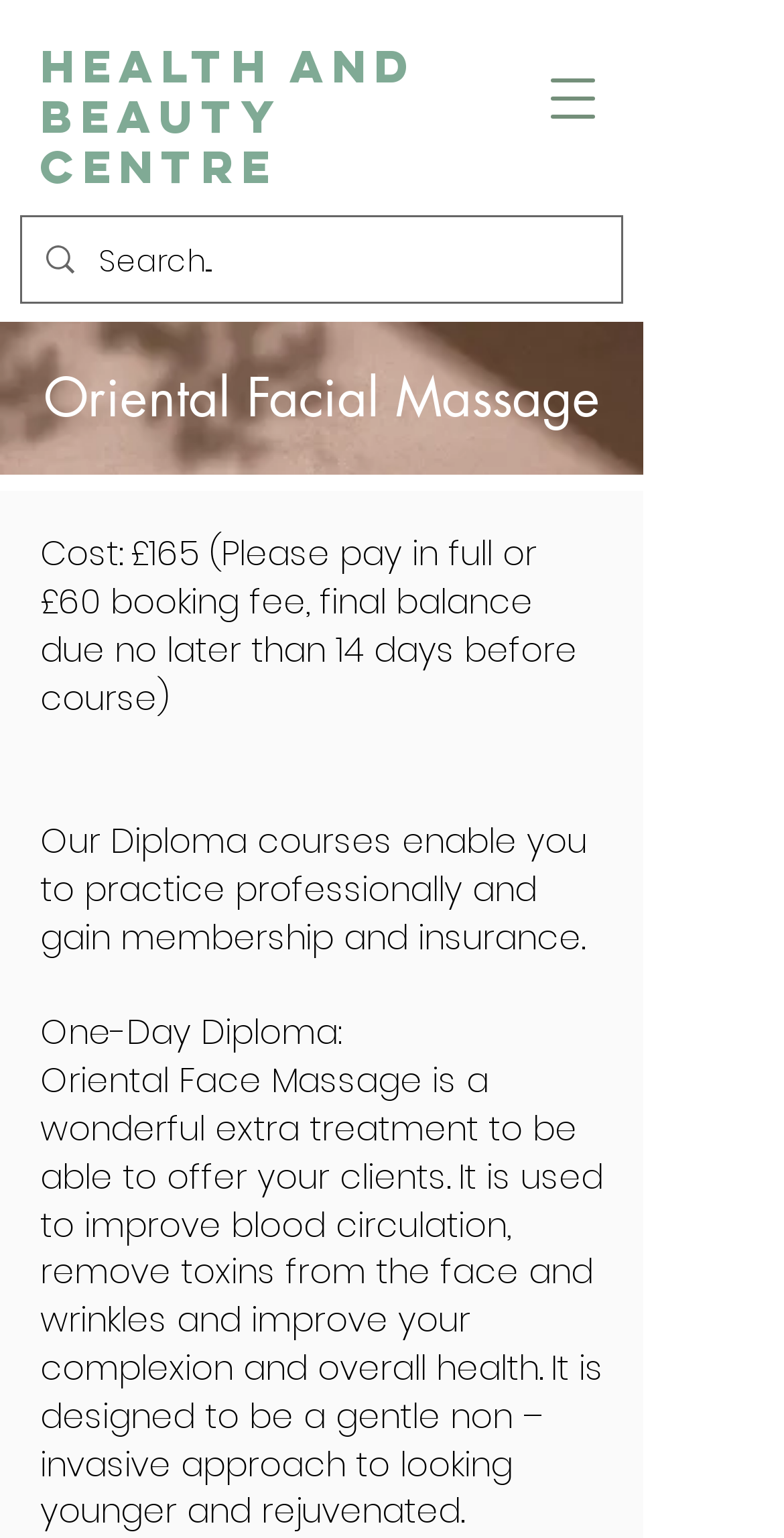What is the search box placeholder text?
Based on the screenshot, answer the question with a single word or phrase.

Search...